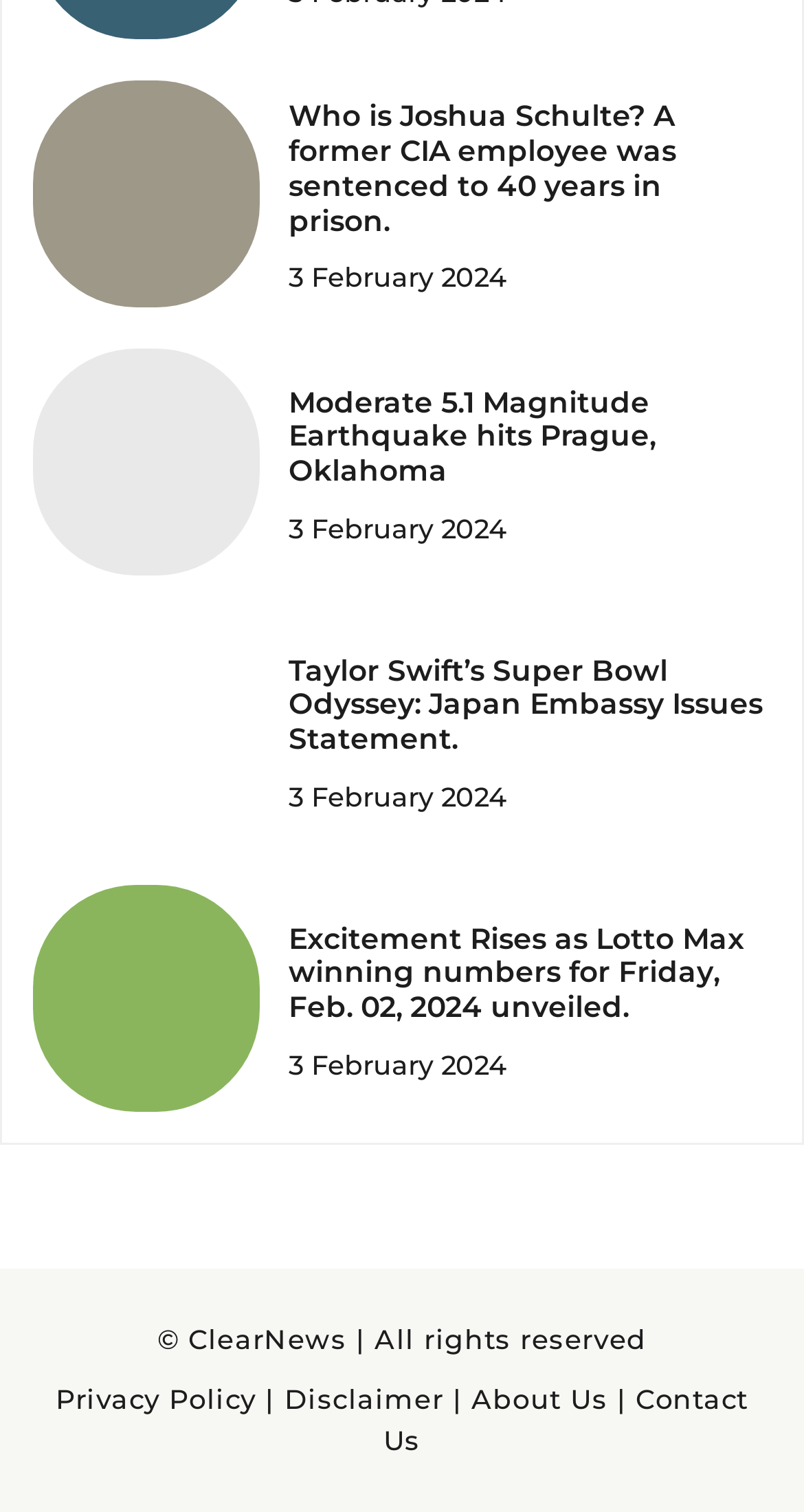Identify the bounding box coordinates of the element to click to follow this instruction: 'Read about Who is Joshua Schulte'. Ensure the coordinates are four float values between 0 and 1, provided as [left, top, right, bottom].

[0.041, 0.113, 0.323, 0.139]